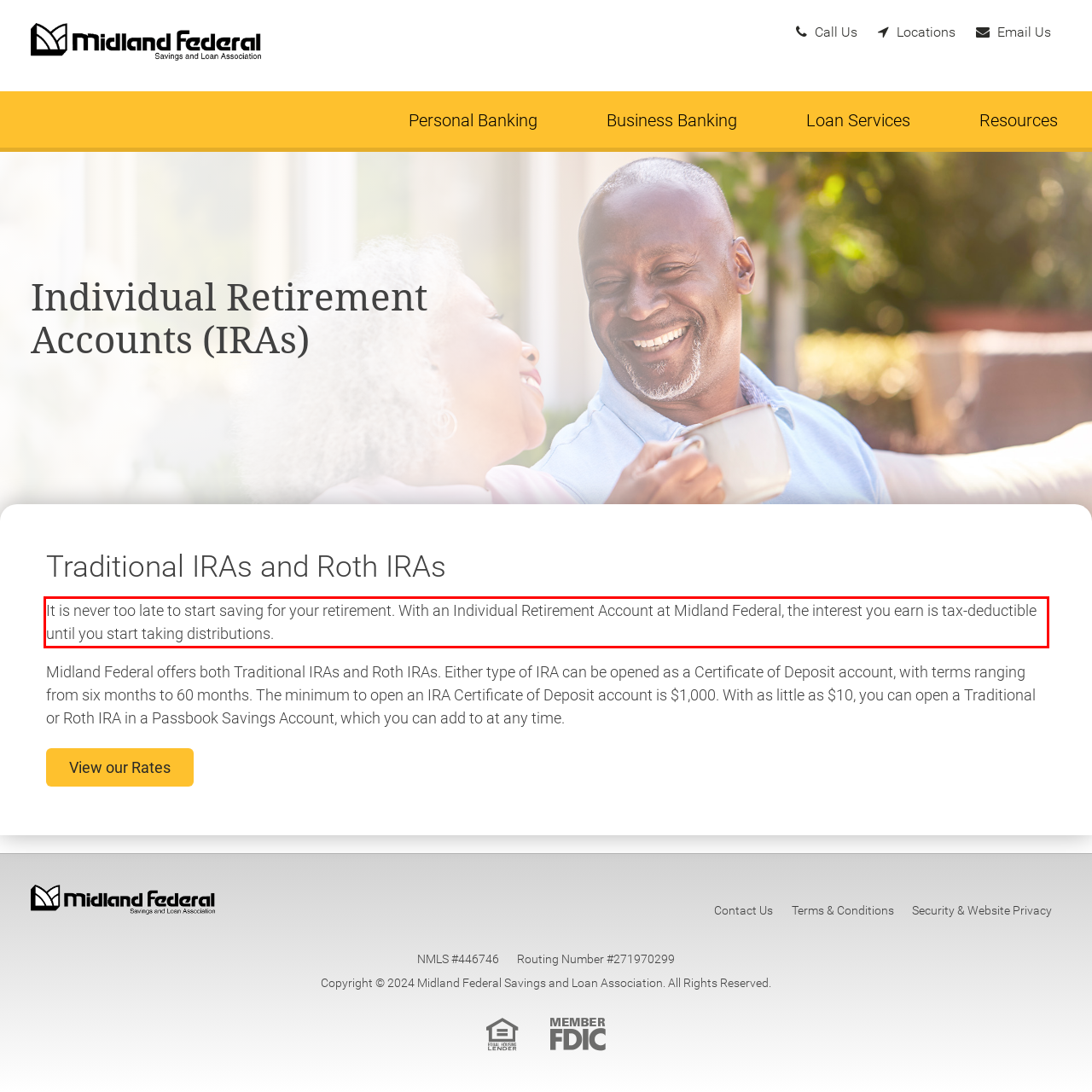Given a screenshot of a webpage with a red bounding box, please identify and retrieve the text inside the red rectangle.

It is never too late to start saving for your retirement. With an Individual Retirement Account at Midland Federal, the interest you earn is tax-deductible until you start taking distributions.